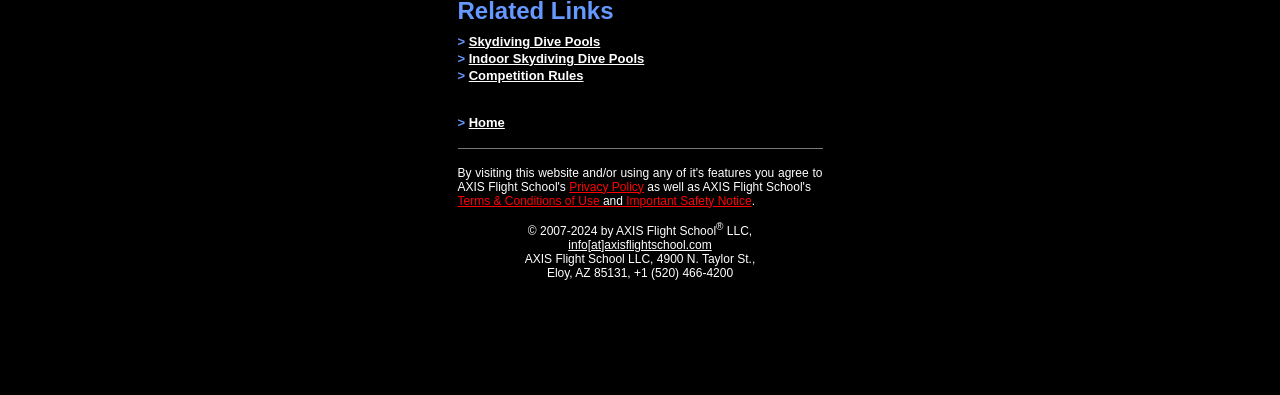Answer the question briefly using a single word or phrase: 
What is the copyright year range of the webpage?

2007-2024